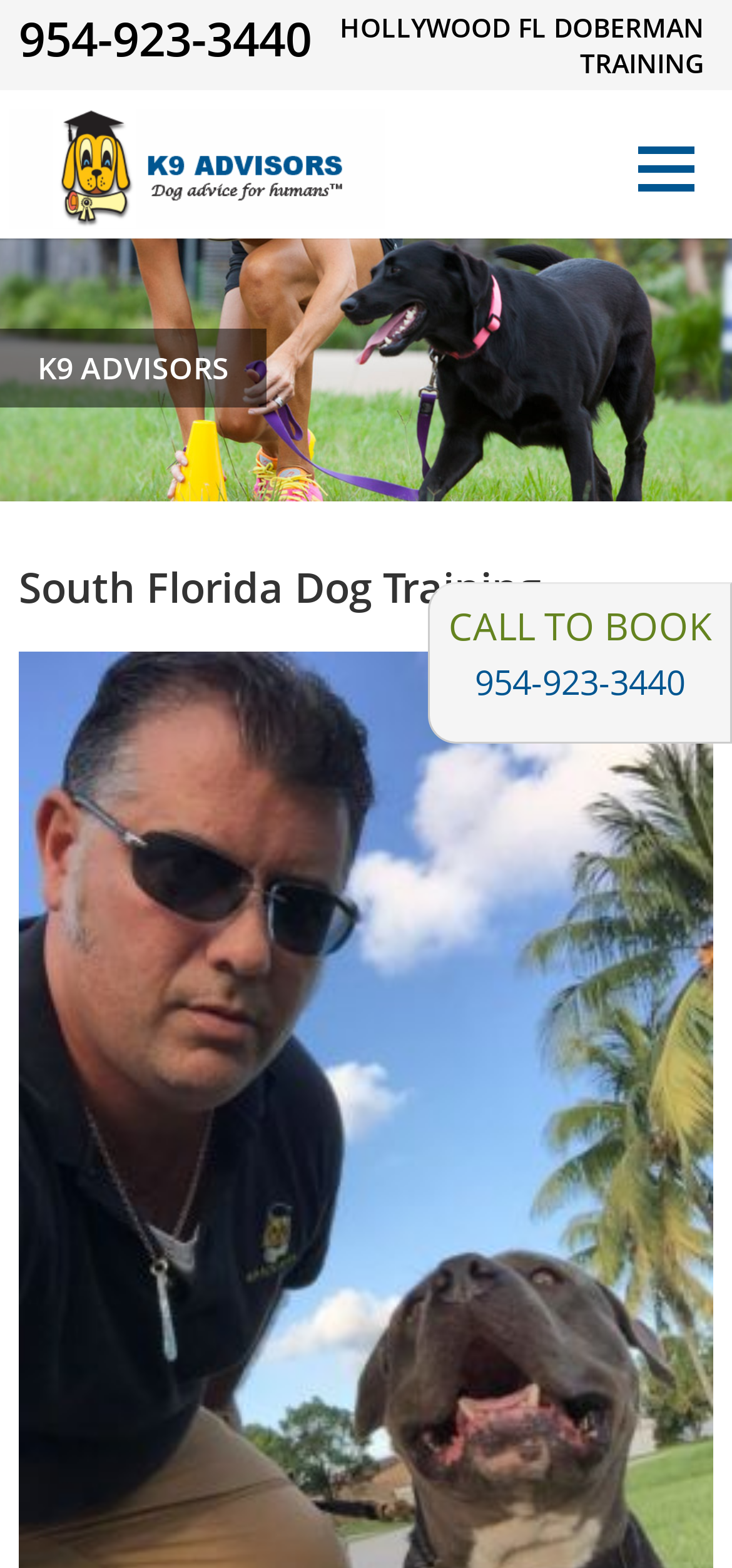What is the phone number on the webpage?
From the image, respond with a single word or phrase.

954-923-3440